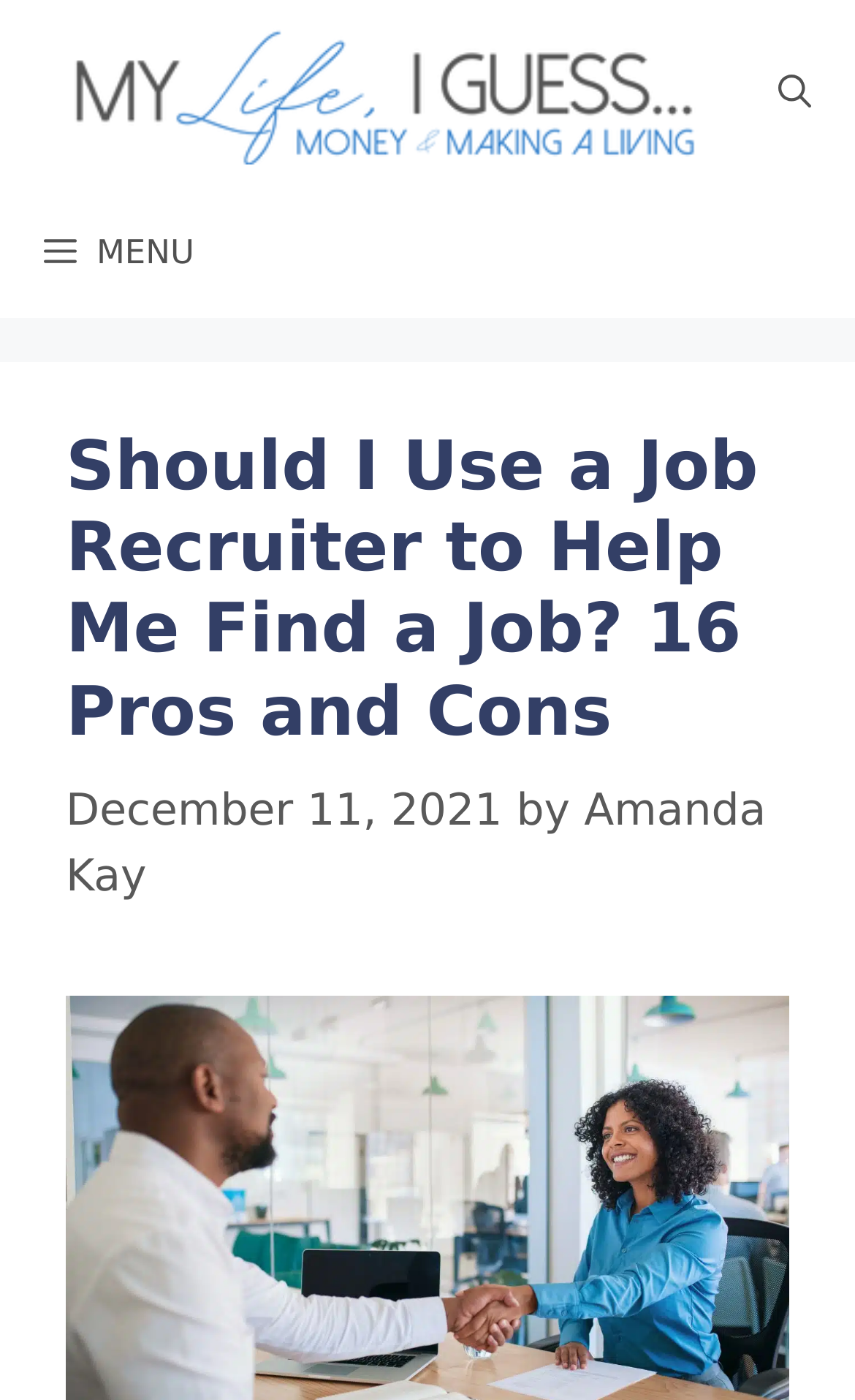Generate a thorough caption that explains the contents of the webpage.

The webpage is about using a job recruiter to help find a job, with a focus on the pros and cons of this approach. At the top of the page, there is a navigation bar labeled "Primary" that spans the entire width of the page. Within this navigation bar, there is a link to "My Life, I Guess" on the left side, accompanied by an image with the same name. Next to this link is a "MENU" button that, when expanded, controls the primary menu. On the right side of the navigation bar, there is a link to "Open Search Bar".

Below the navigation bar, there is a large header section that takes up most of the page's width. This section contains a heading that reads "Should I Use a Job Recruiter to Help Me Find a Job? 16 Pros and Cons", which is the main title of the webpage. Below the heading, there is a time stamp indicating that the article was published on December 11, 2021, followed by the author's name, "Amanda Kay".